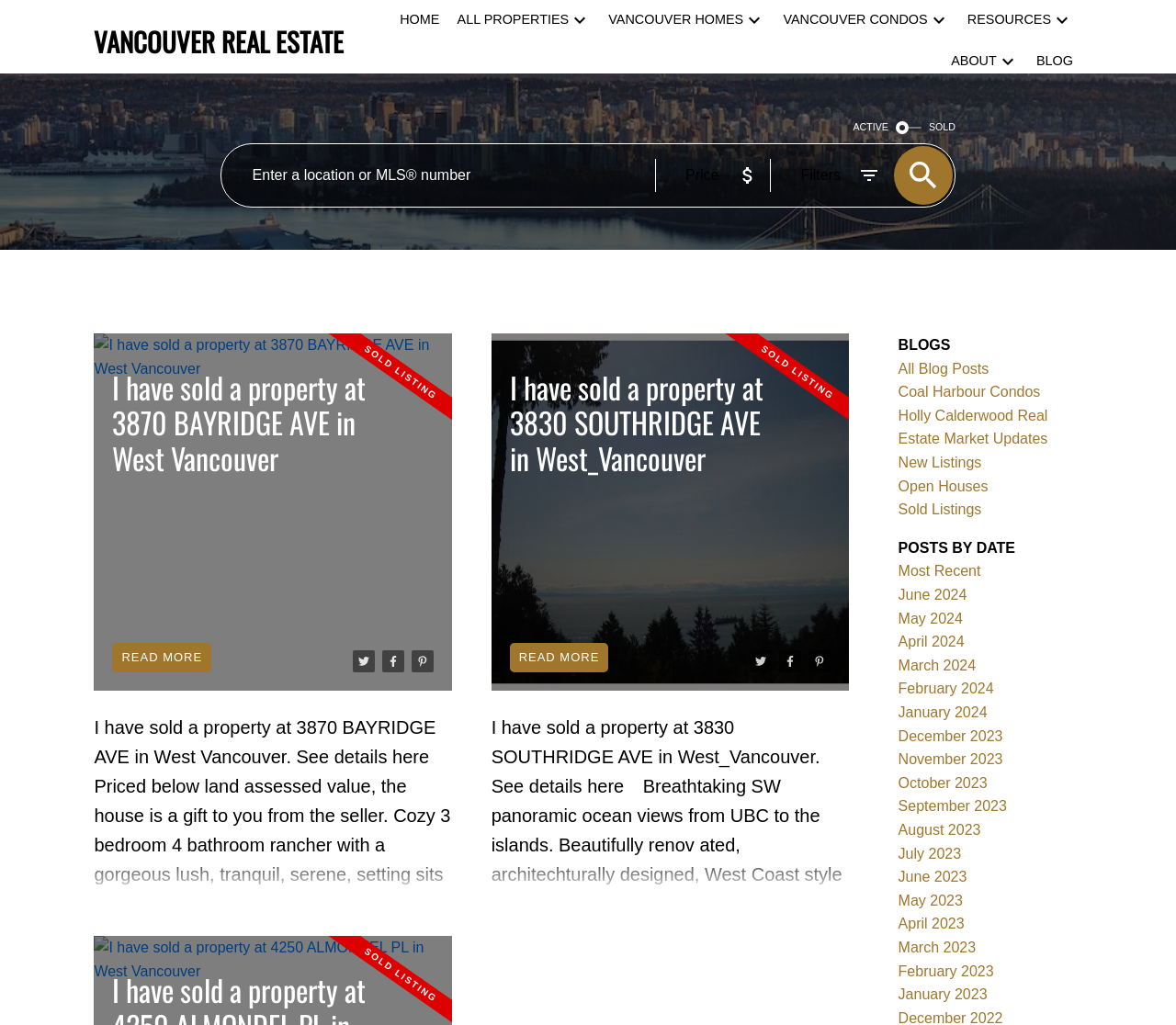Provide a single word or phrase to answer the given question: 
What is the purpose of the textbox?

Enter a location or MLS number